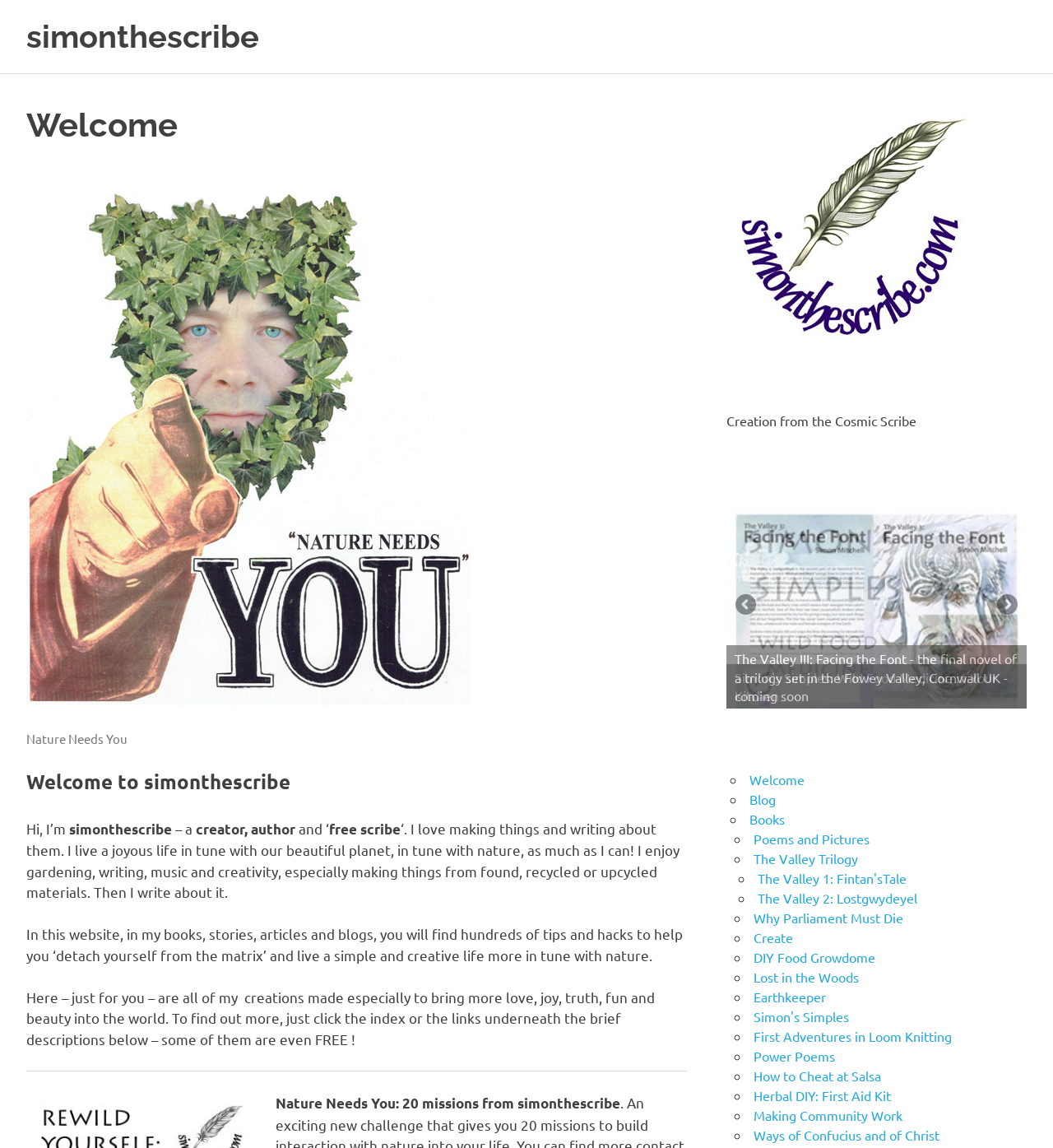What is the title of the image on the webpage?
Please look at the screenshot and answer in one word or a short phrase.

nature needs you